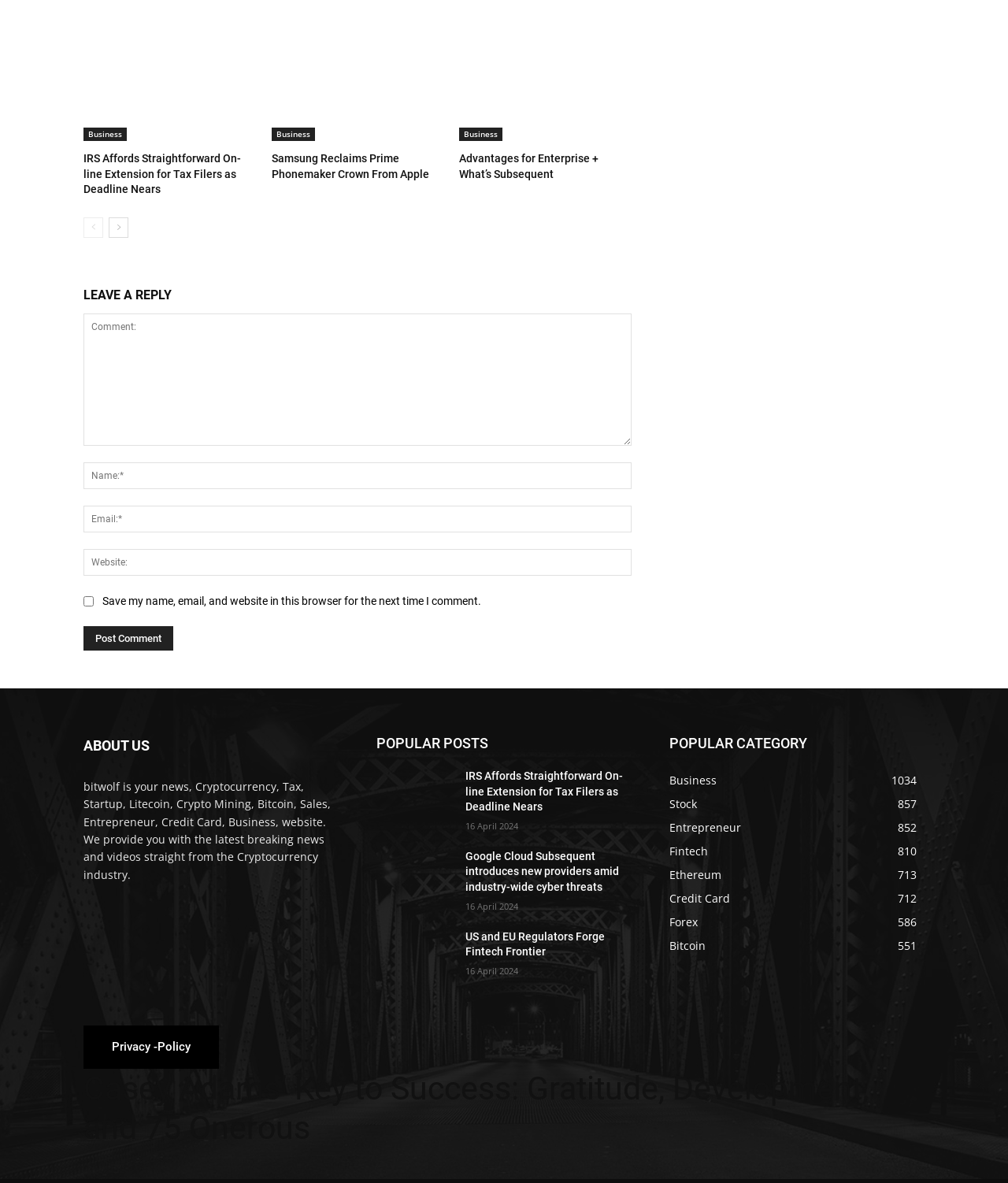Please find the bounding box coordinates of the element that you should click to achieve the following instruction: "Leave a reply". The coordinates should be presented as four float numbers between 0 and 1: [left, top, right, bottom].

[0.083, 0.238, 0.627, 0.258]